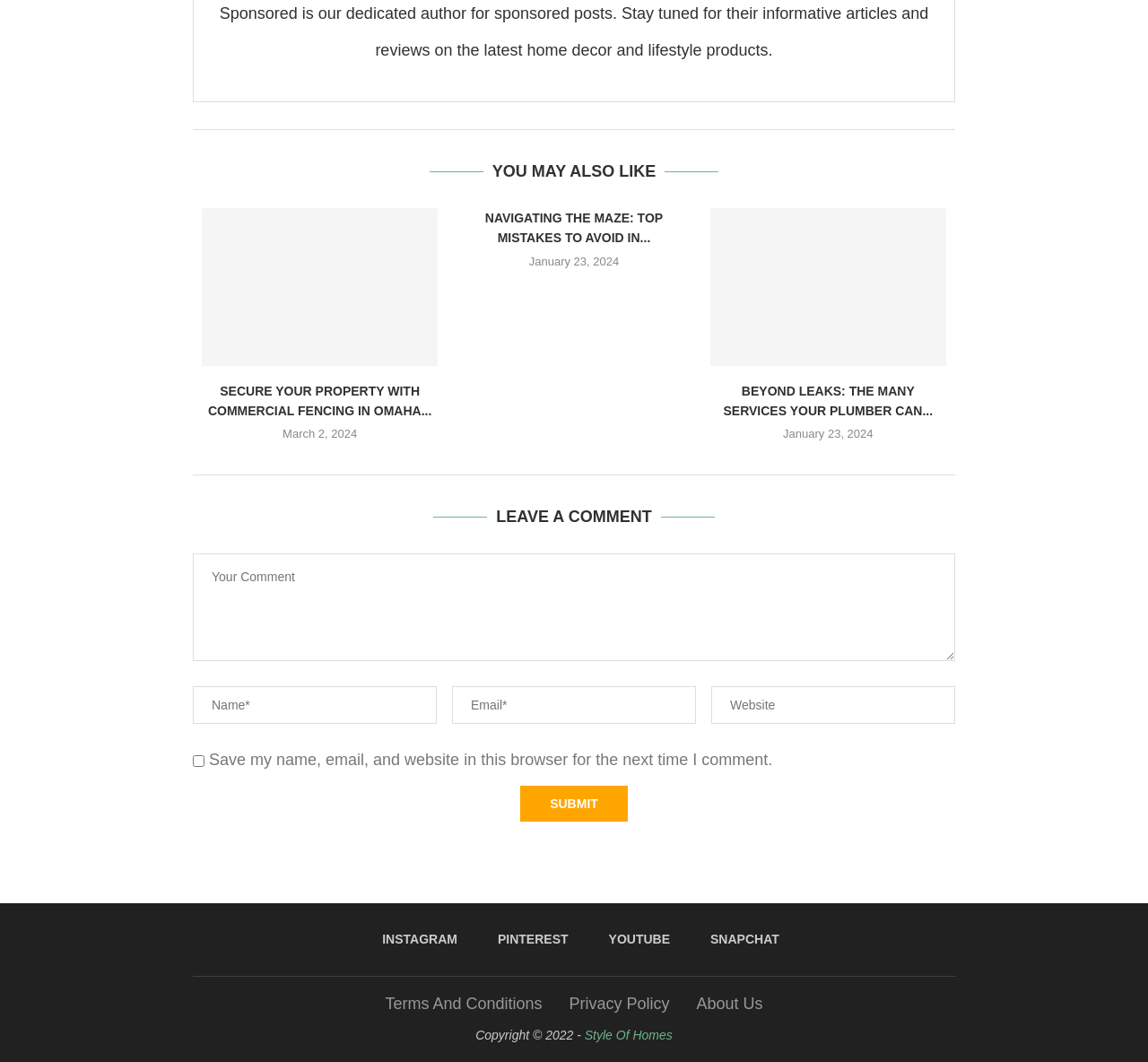What is the date of the article 'NAVIGATING THE MAZE: TOP MISTAKES TO AVOID IN...'? Examine the screenshot and reply using just one word or a brief phrase.

January 23, 2024